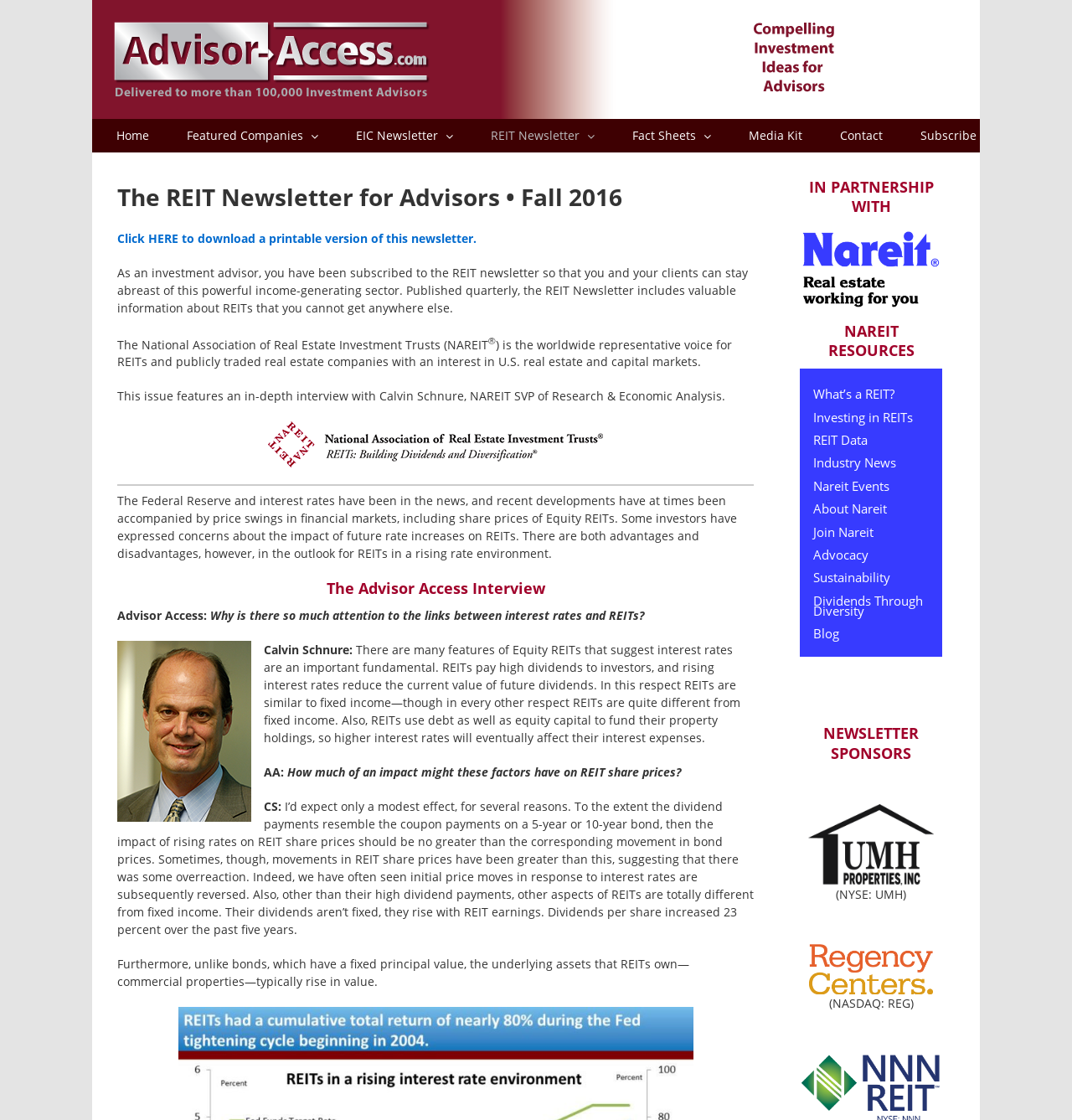Give a short answer to this question using one word or a phrase:
What is the name of the newsletter?

REIT Newsletter